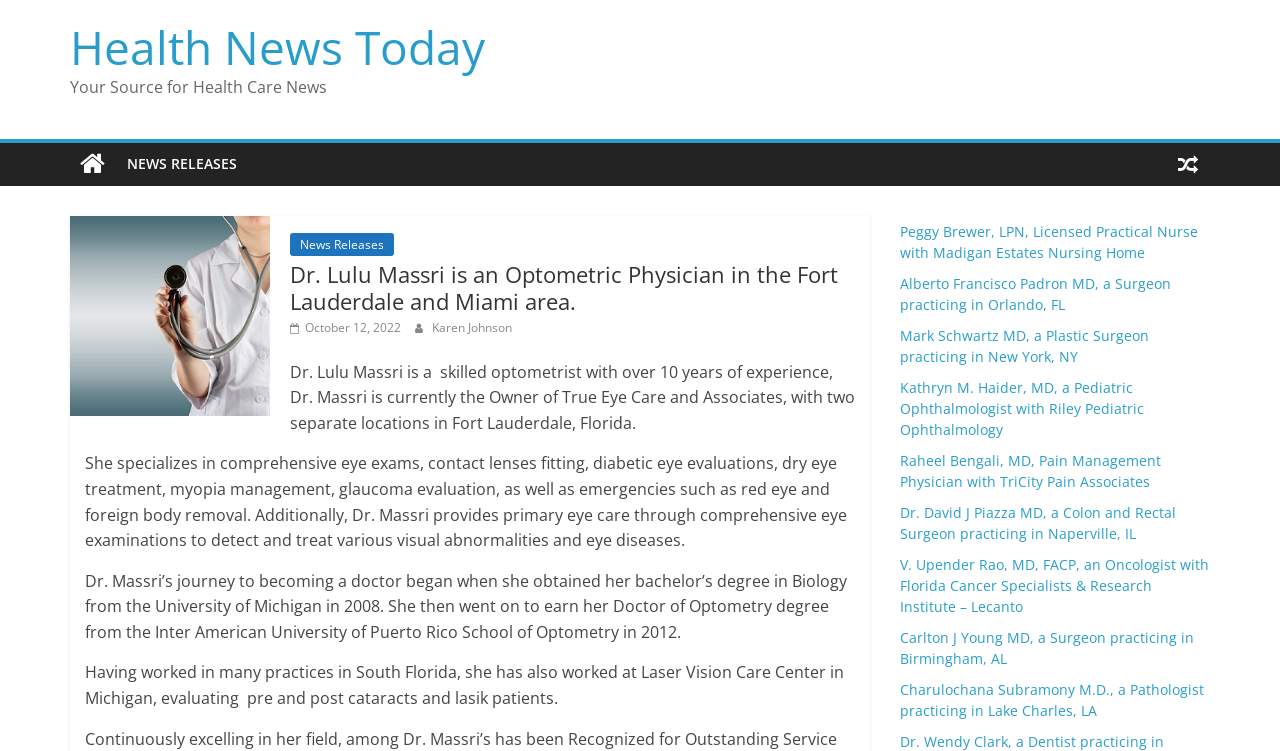Please find the bounding box coordinates for the clickable element needed to perform this instruction: "Read about Dr. Lulu Massri's biography".

[0.227, 0.48, 0.668, 0.578]